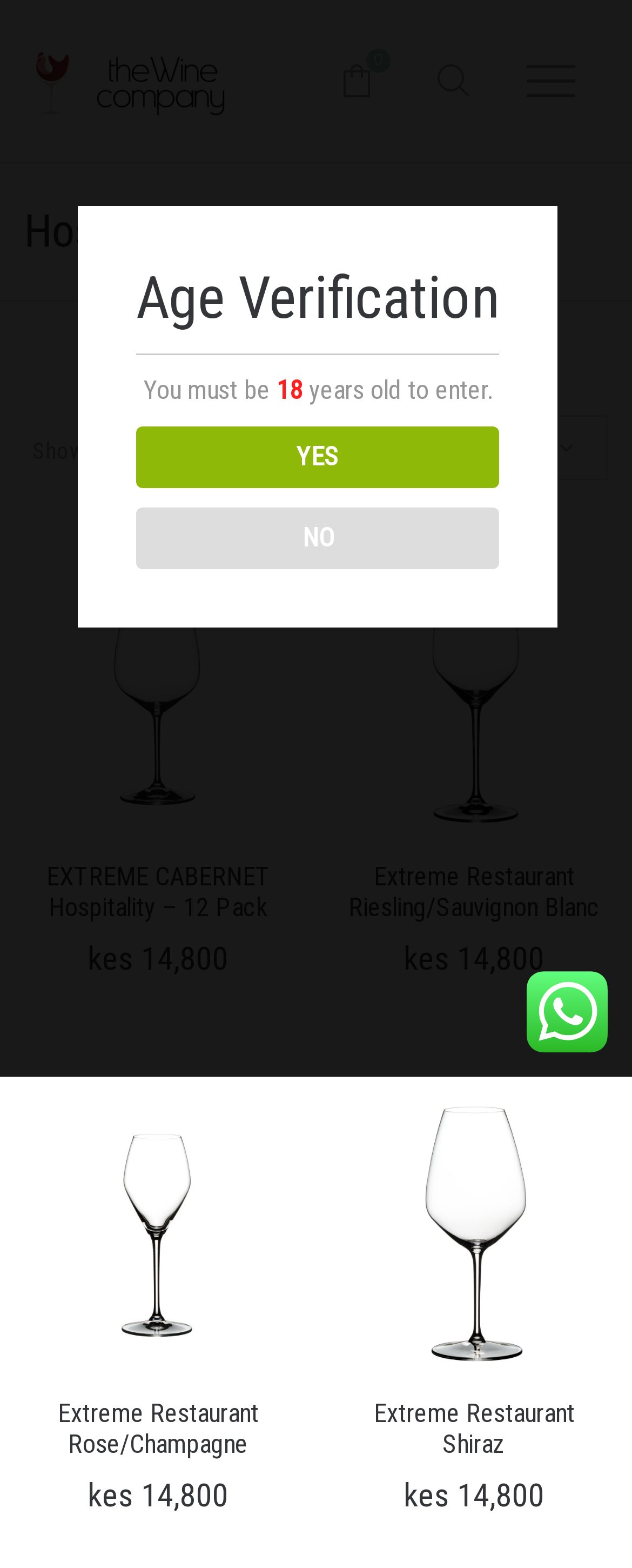Locate the bounding box coordinates of the element you need to click to accomplish the task described by this instruction: "Join the Mailing list".

None